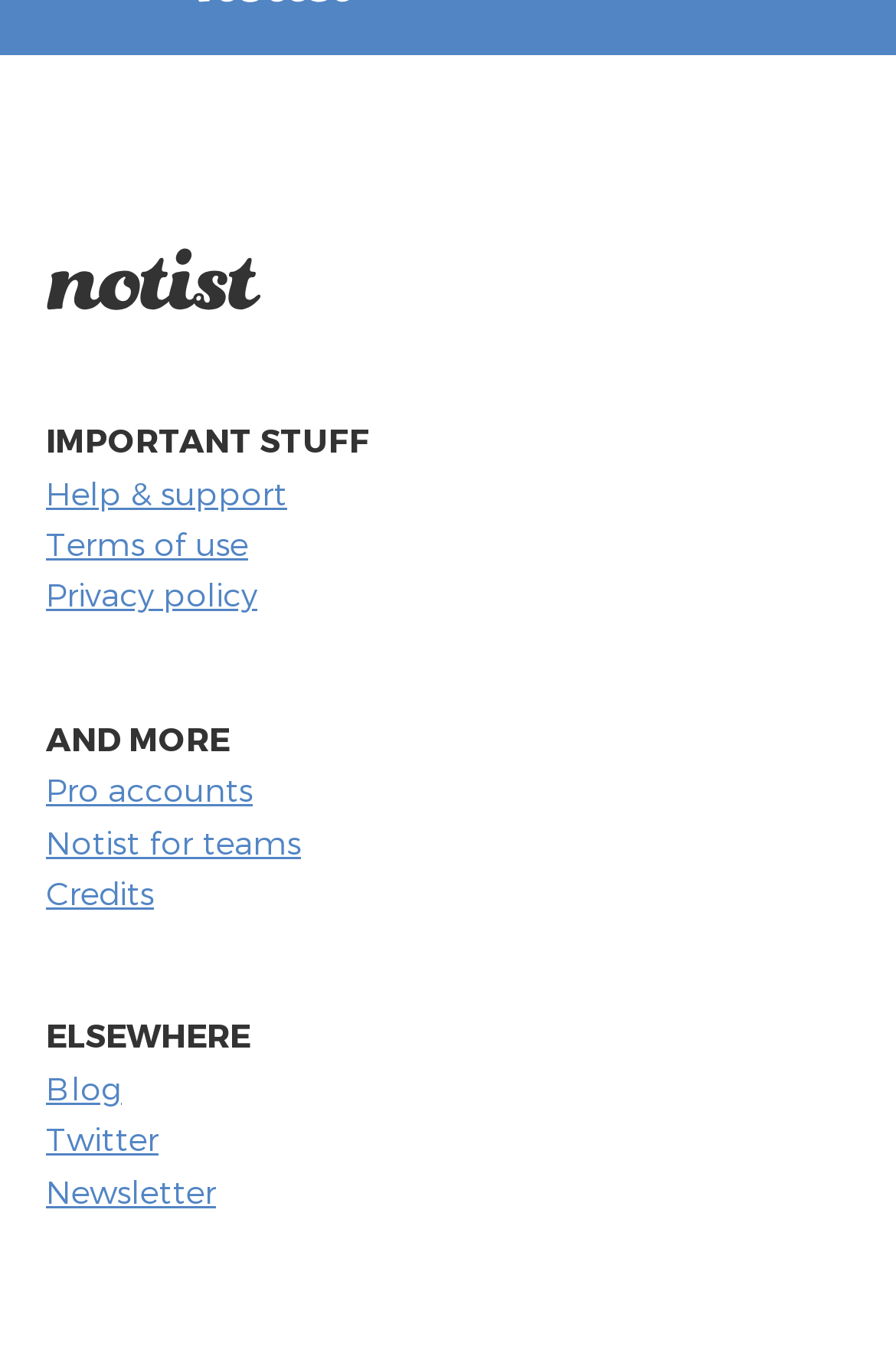How many headings are there on the webpage?
Give a one-word or short phrase answer based on the image.

3